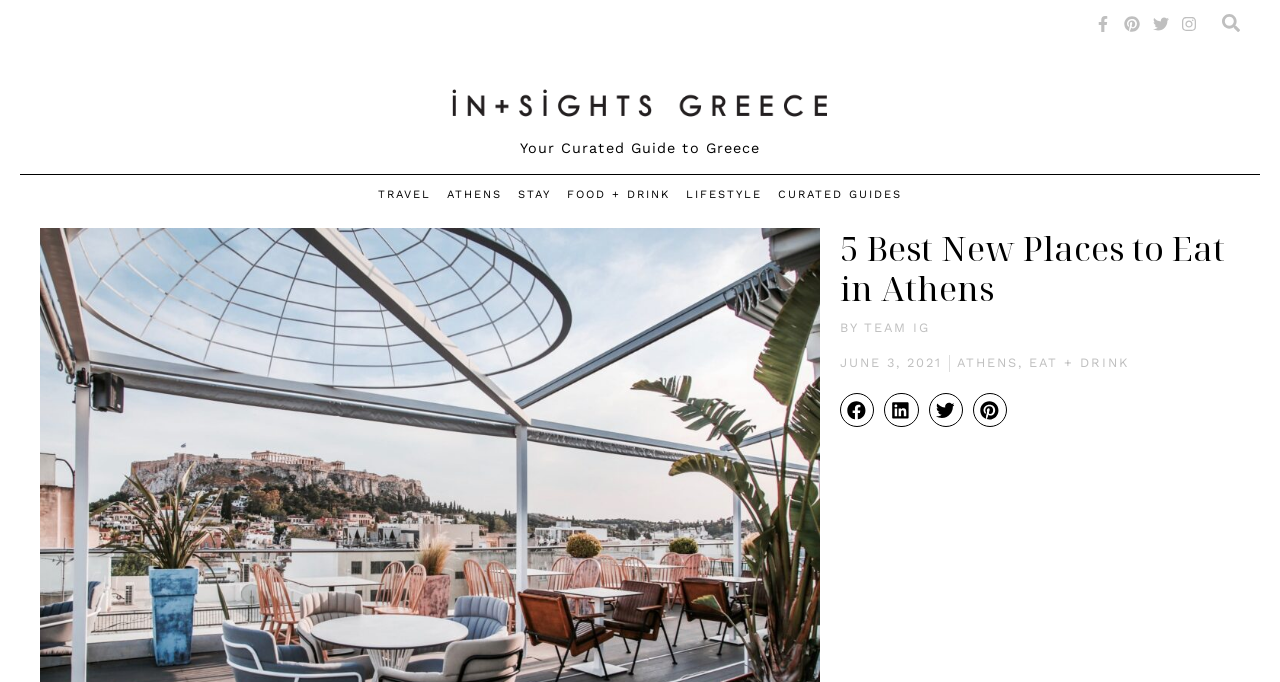Please provide the bounding box coordinates for the element that needs to be clicked to perform the instruction: "Enter your name in the 'Name' field". The coordinates must consist of four float numbers between 0 and 1, formatted as [left, top, right, bottom].

None